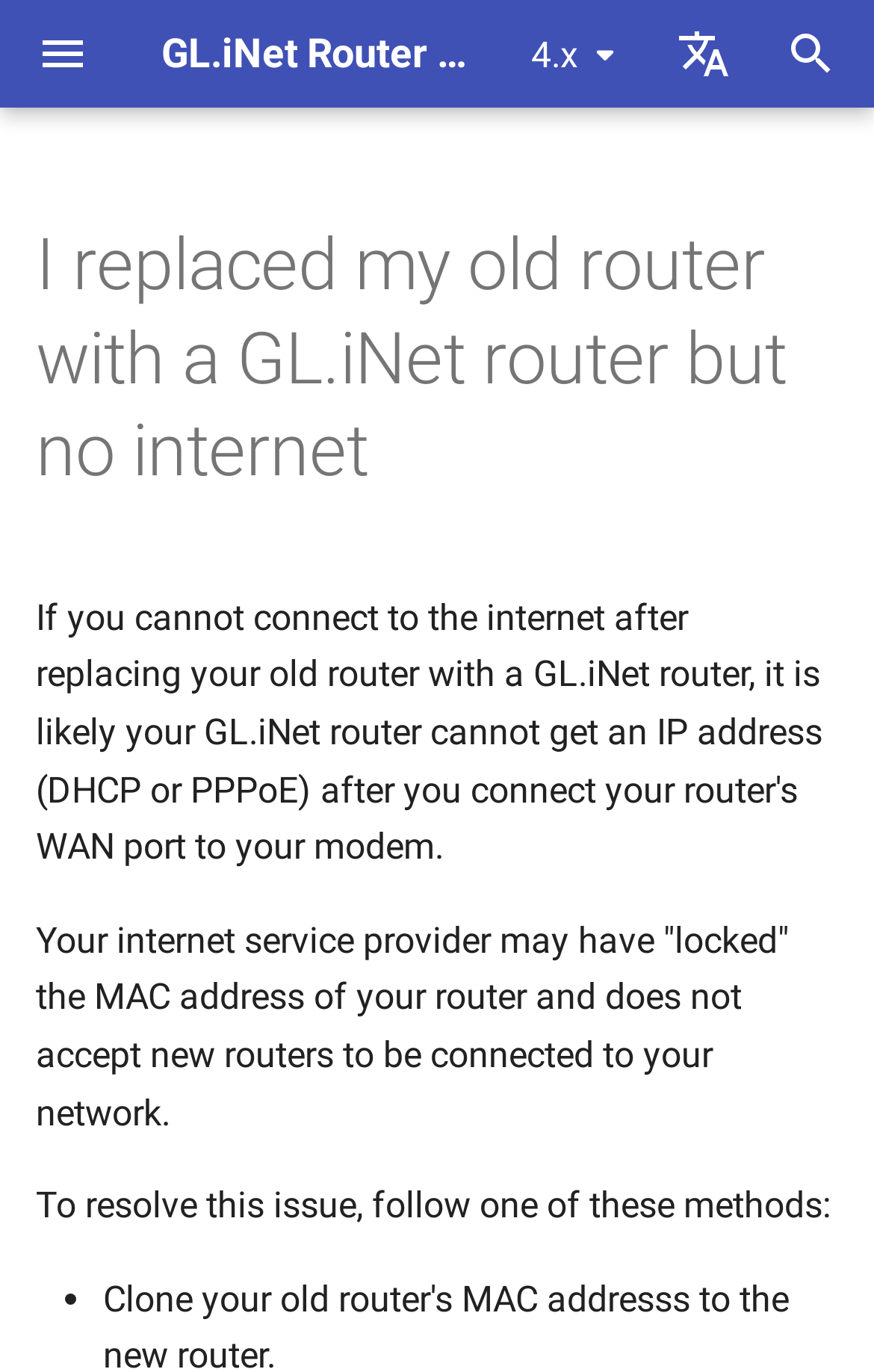Determine the bounding box coordinates for the clickable element required to fulfill the instruction: "Go back to top". Provide the coordinates as four float numbers between 0 and 1, i.e., [left, top, right, bottom].

[0.333, 0.111, 0.667, 0.176]